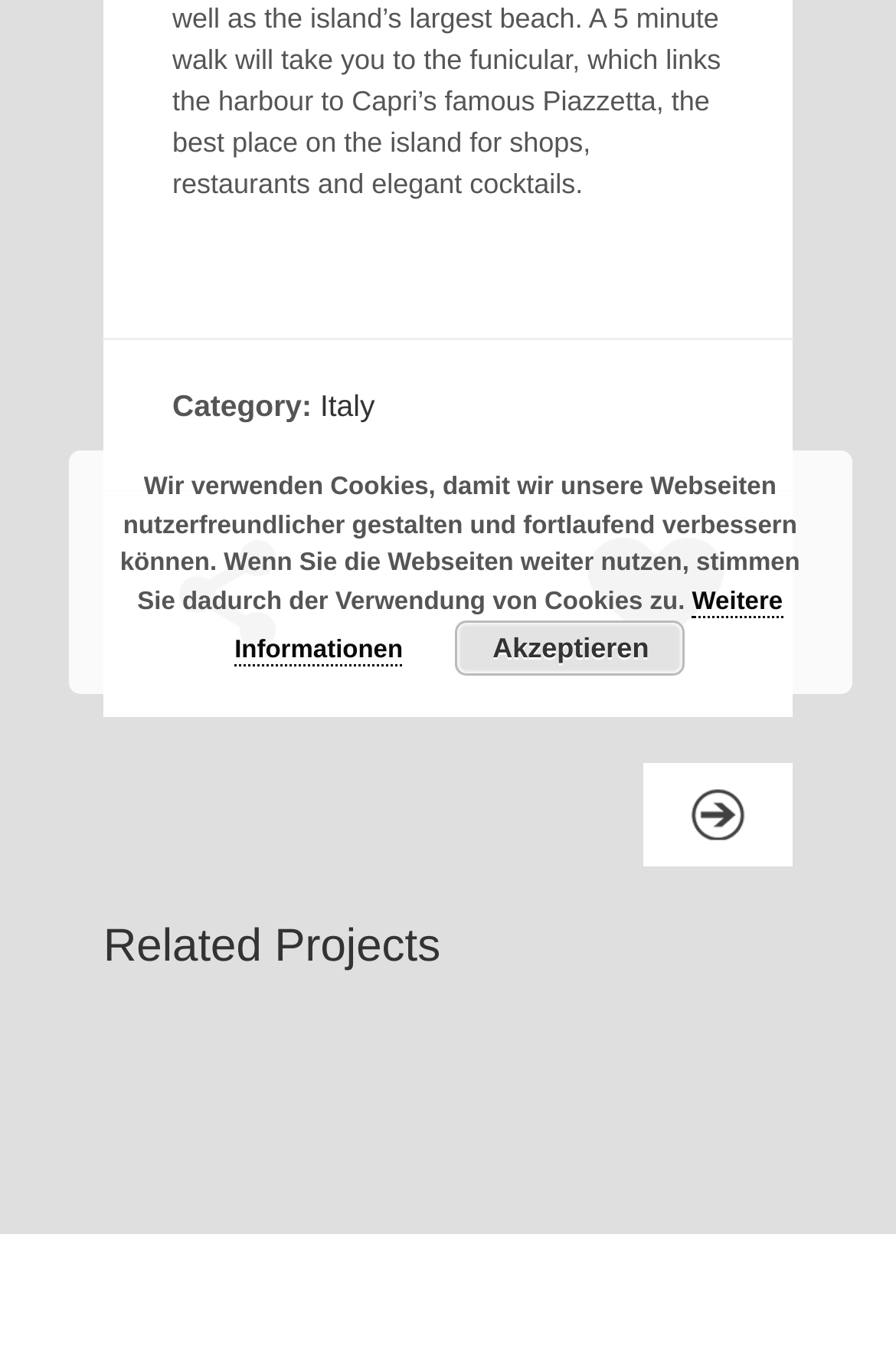Locate the UI element described by Akzeptieren in the provided webpage screenshot. Return the bounding box coordinates in the format (top-left x, top-left y, bottom-right x, bottom-right y), ensuring all values are between 0 and 1.

[0.509, 0.452, 0.765, 0.492]